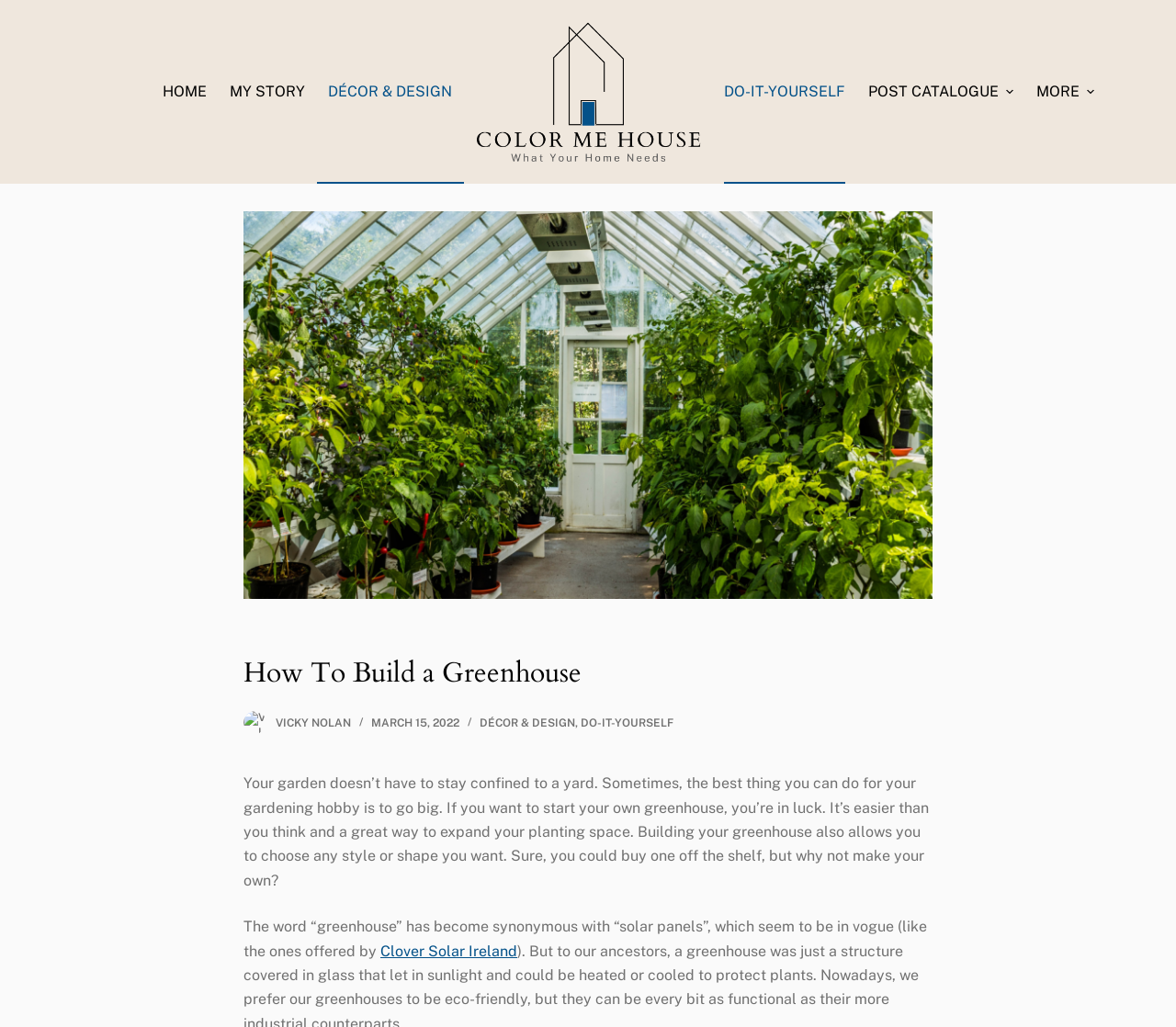What is mentioned as a way to expand planting space?
Based on the image, please offer an in-depth response to the question.

According to the introductory paragraph, building a greenhouse is a way to expand one's planting space, allowing for more gardening and growth.